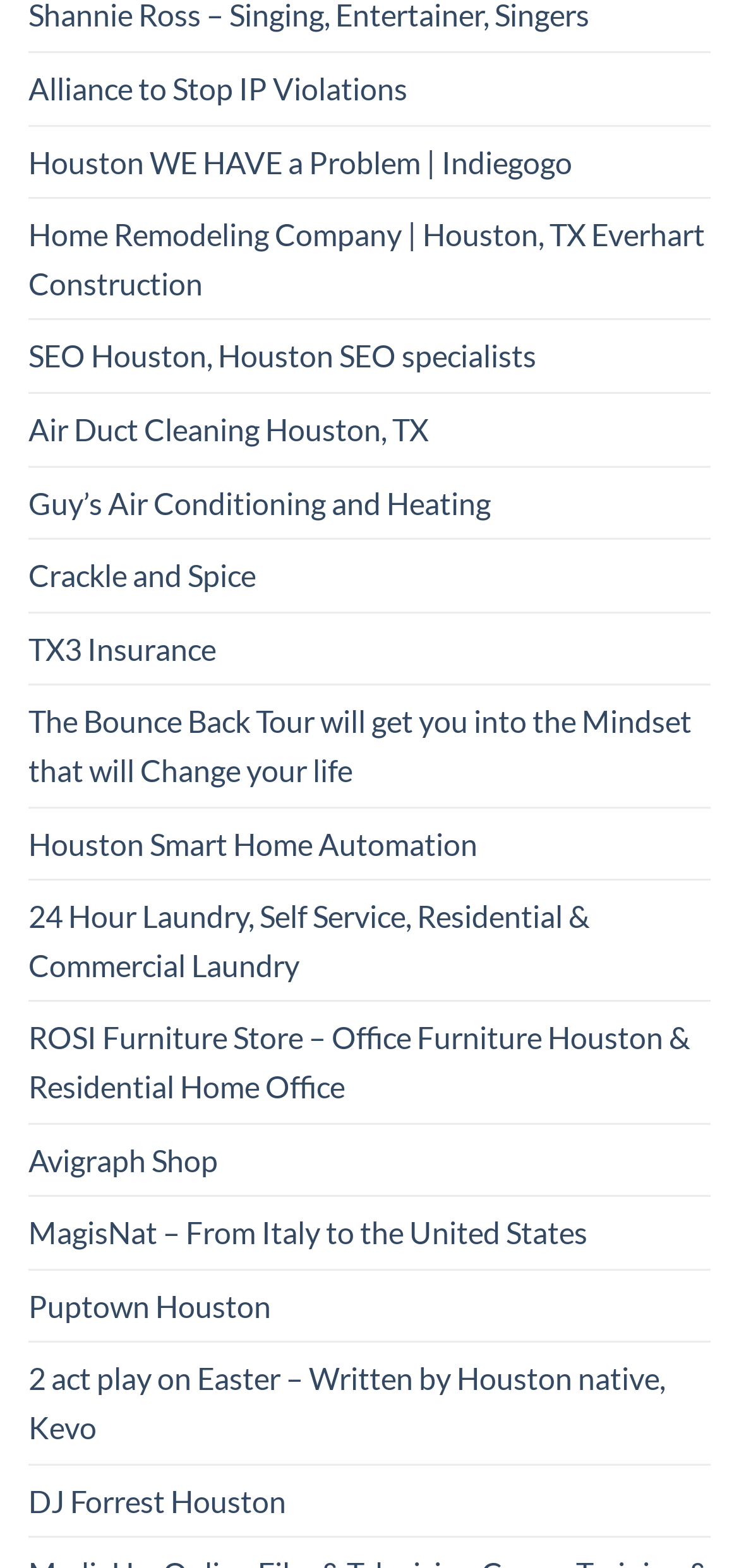What is the first link on the webpage?
Based on the image, answer the question with a single word or brief phrase.

Alliance to Stop IP Violations